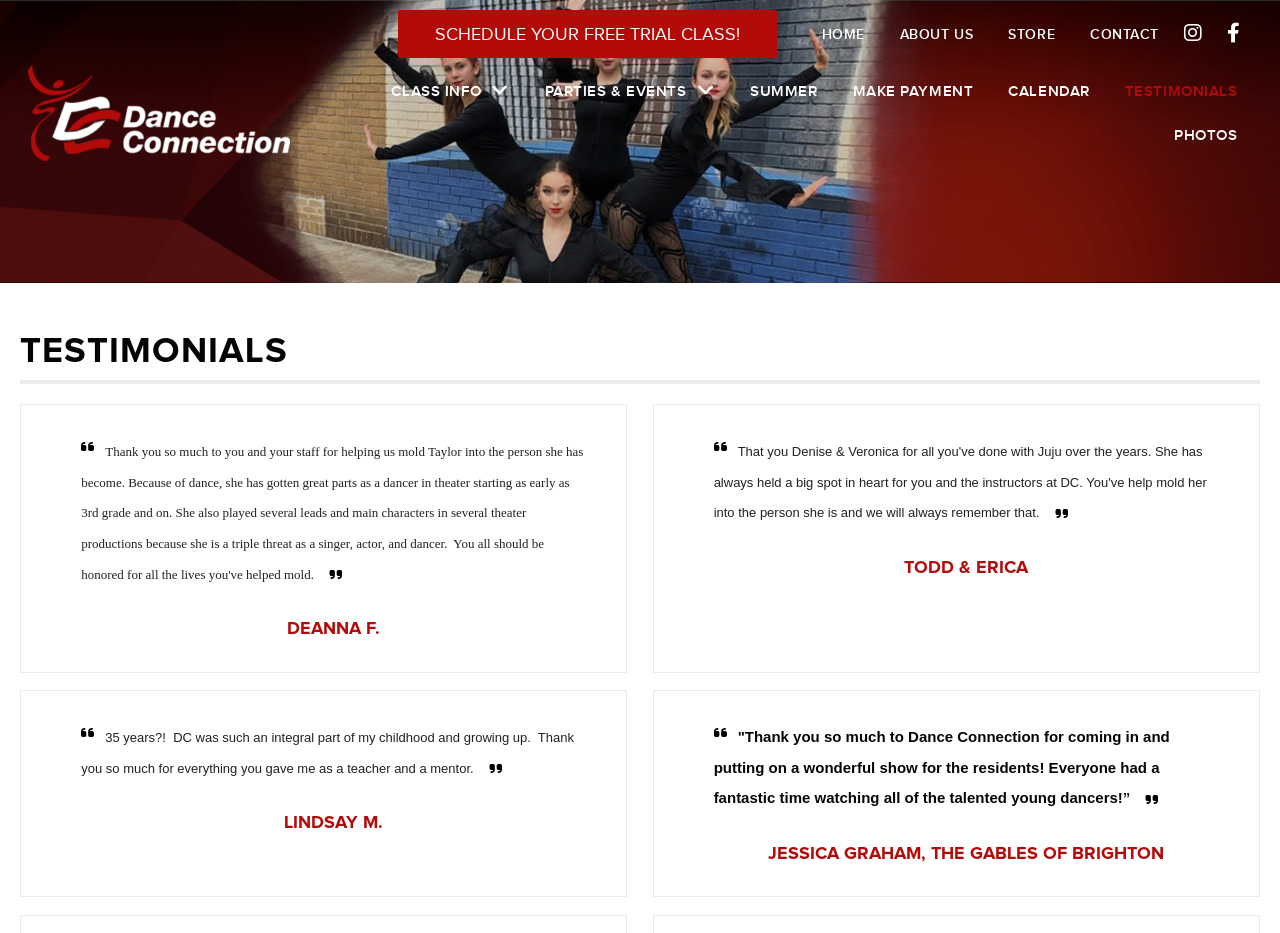Determine the bounding box coordinates for the area you should click to complete the following instruction: "Go to HOME page".

[0.63, 0.013, 0.687, 0.06]